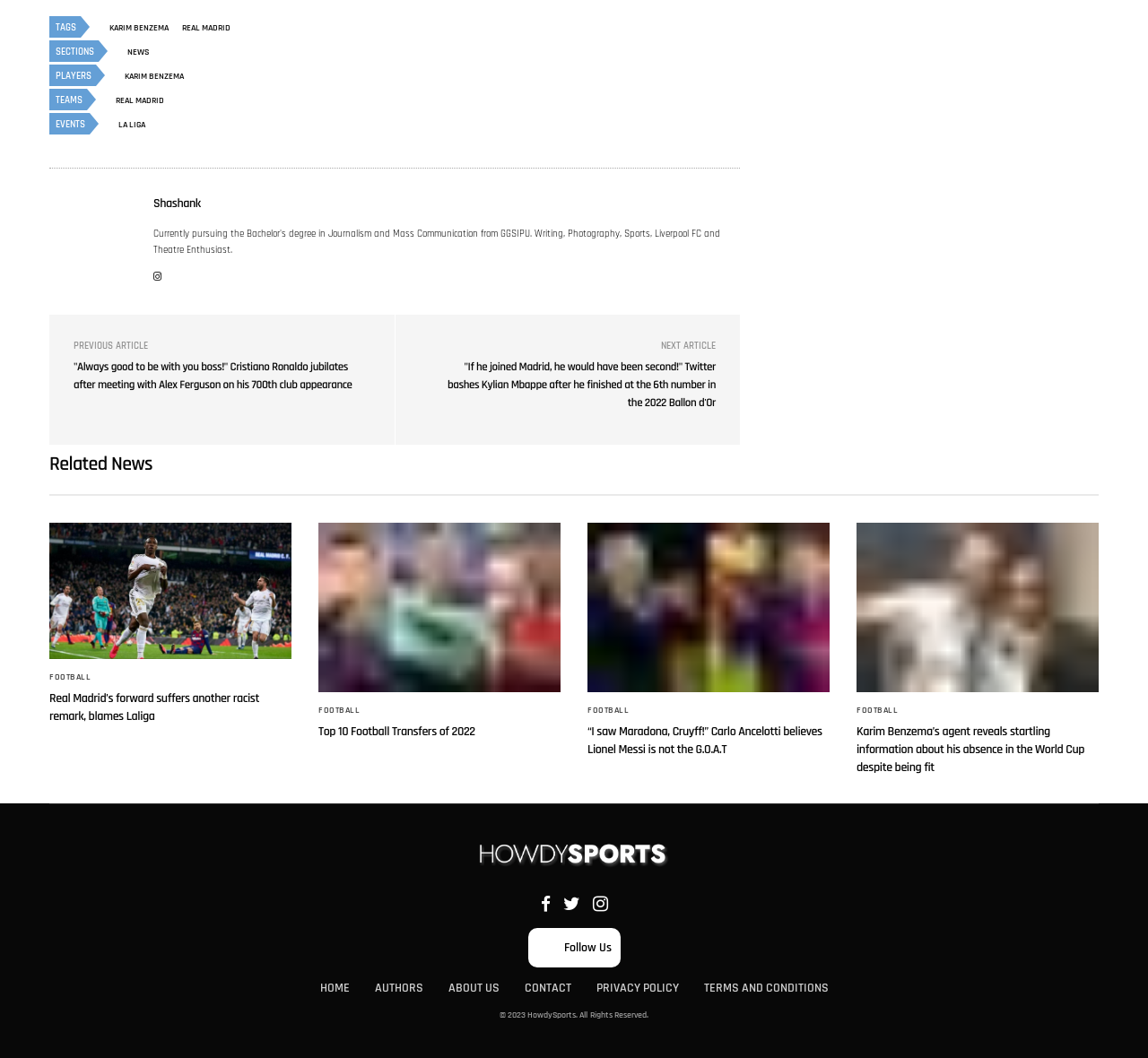Identify the bounding box coordinates of the area that should be clicked in order to complete the given instruction: "Follow HowdySports". The bounding box coordinates should be four float numbers between 0 and 1, i.e., [left, top, right, bottom].

[0.414, 0.794, 0.586, 0.82]